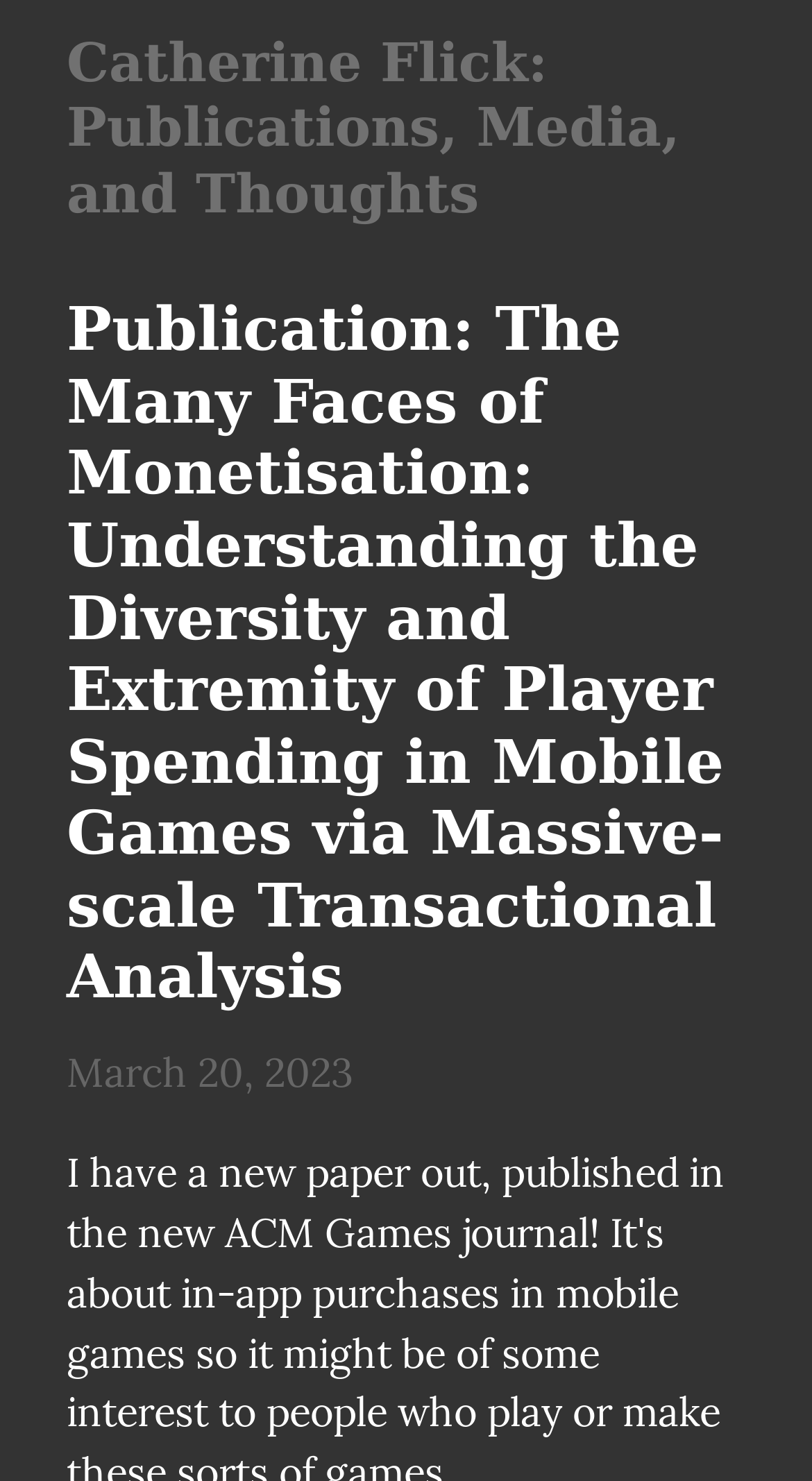Please determine the headline of the webpage and provide its content.

Catherine Flick: Publications, Media, and Thoughts